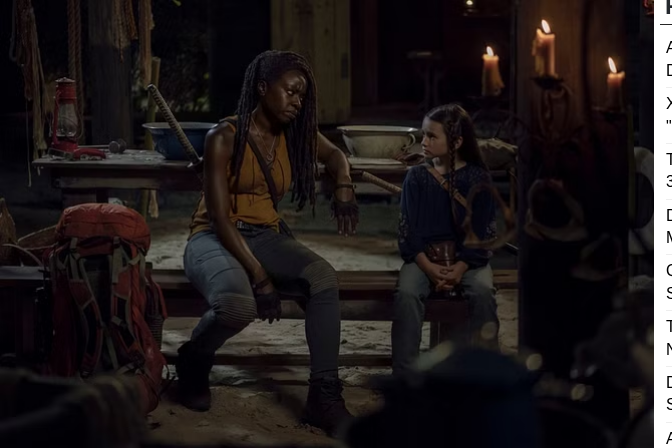Create a detailed narrative that captures the essence of the image.

In this poignant moment from "The Walking Dead," Season 10, Episode 8, we see Michonne, portrayed by Danai Gurira, sharing a thoughtful conversation with Judith Grimes, played by Cailey Fleming. Set in a somber environment illuminated by flickering candlelight, the two characters reflect on their experiences, with Michonne appearing pensive and deeply engaged in the discussion. Judith, dressed in a simple yet resilient outfit, listens intently, embodying the growth and wisdom beyond her years that she has developed amid the harsh realities of their world. The scene captures a blend of vulnerability and strength, highlighting their bond and the themes of survival, mentorship, and familial love as they navigate the challenges of a post-apocalyptic landscape. The image serves as a testament to the show's ability to blend character development with emotional depth. Photo Credit: Gene Page/AMC.